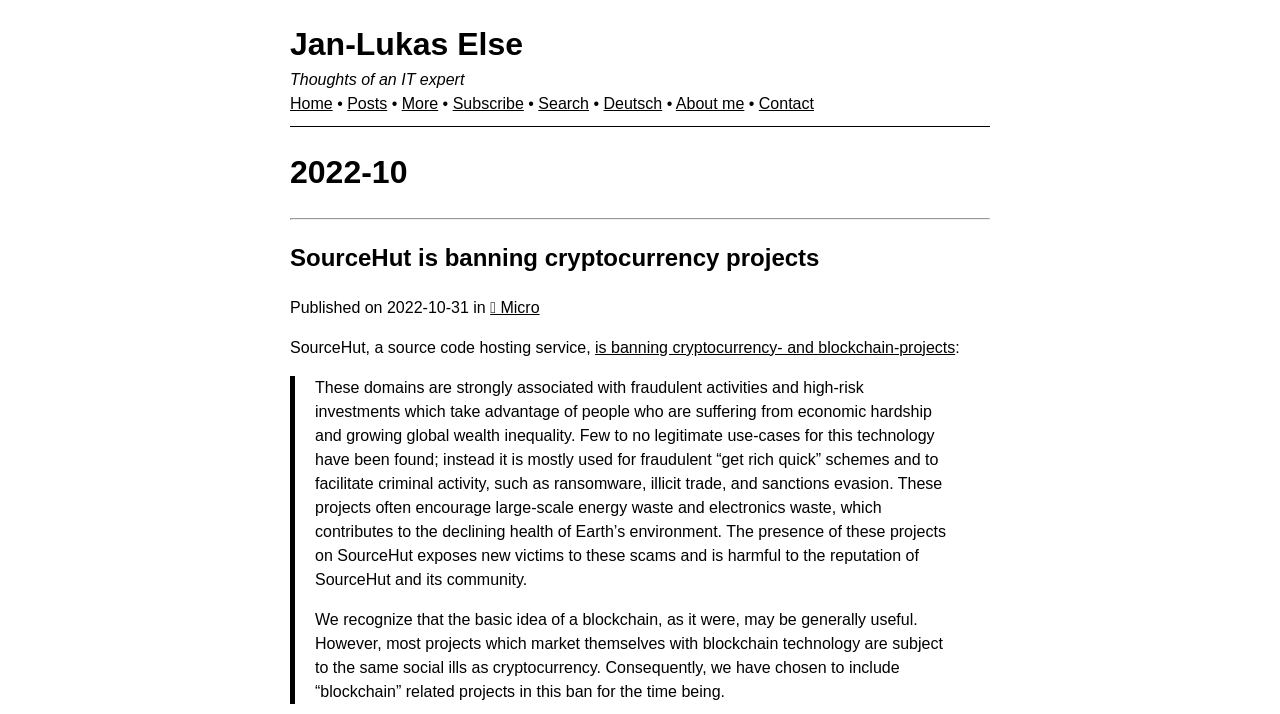Pinpoint the bounding box coordinates of the clickable element needed to complete the instruction: "View the 'About me' page". The coordinates should be provided as four float numbers between 0 and 1: [left, top, right, bottom].

[0.528, 0.133, 0.581, 0.157]